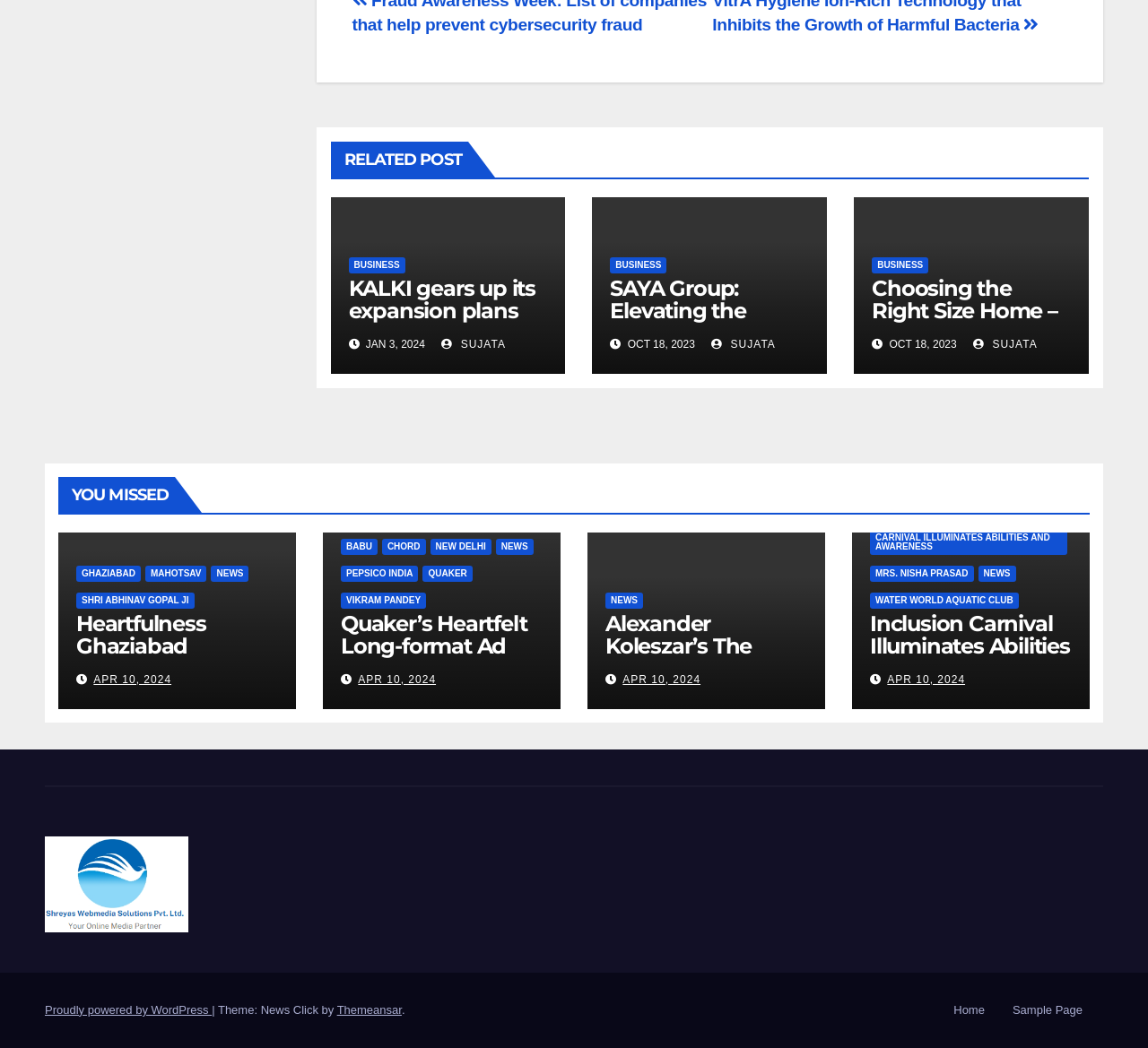Utilize the details in the image to give a detailed response to the question: How many articles are listed under 'RELATED POST'?

I counted the number of headings under the 'RELATED POST' section, which are 'KALKI gears up its expansion plans for 2024 identifies 4 new markets in addition to its current 5 stores', 'SAYA Group: Elevating the Indian Real Estate Landscape with Navratri Offers', 'Choosing the Right Size Home – A 2023 Perspective', and found that there are 4 articles listed.